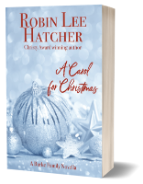Give a detailed account of the visual content in the image.

The image features the book "A Carol for Christmas," written by Robin Lee Hatcher, a cherished author known for her heartwarming stories. The book is presented with a festive design, highlighting its Christmas theme. The cover showcases decorative elements such as silver ornaments, stars, and a soft blue background, creating a seasonal ambiance that reflects the cozy and celebratory nature of the holiday. This novella invites readers into a delightful narrative that promises to evoke the spirit of Christmas, making it a perfect choice for the season.